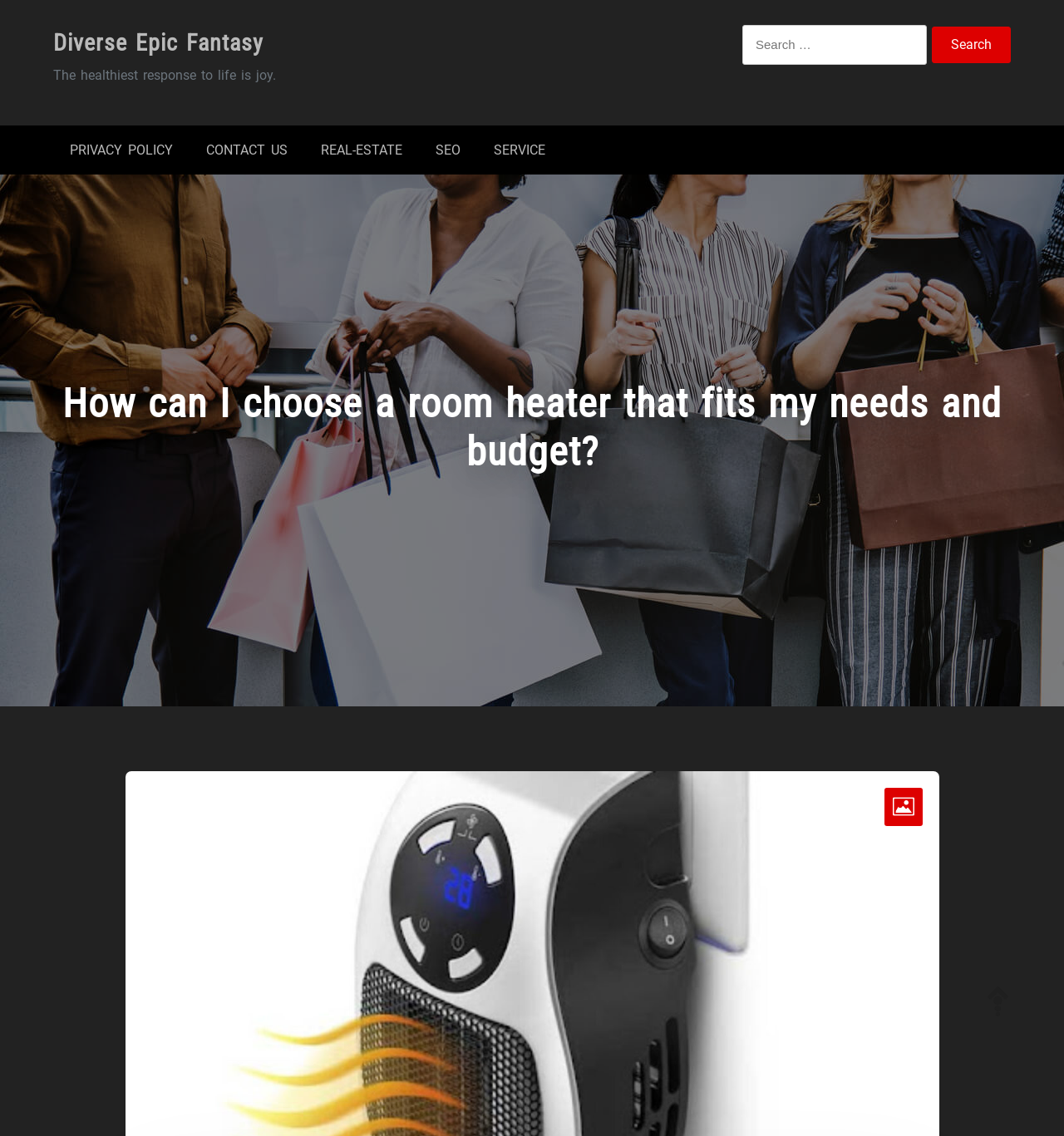Specify the bounding box coordinates of the area to click in order to follow the given instruction: "Click on the room heater article."

[0.05, 0.335, 0.95, 0.441]